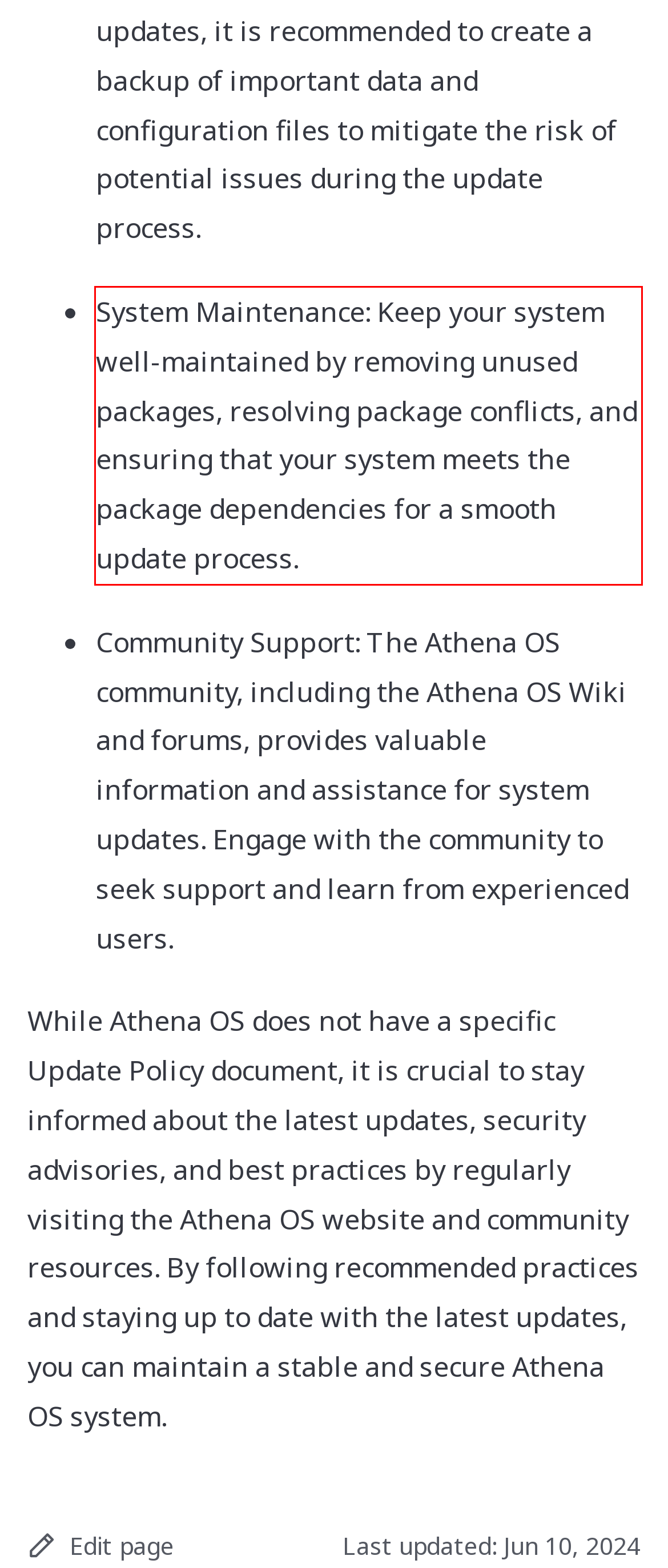Within the screenshot of a webpage, identify the red bounding box and perform OCR to capture the text content it contains.

System Maintenance: Keep your system well-maintained by removing unused packages, resolving package conflicts, and ensuring that your system meets the package dependencies for a smooth update process.